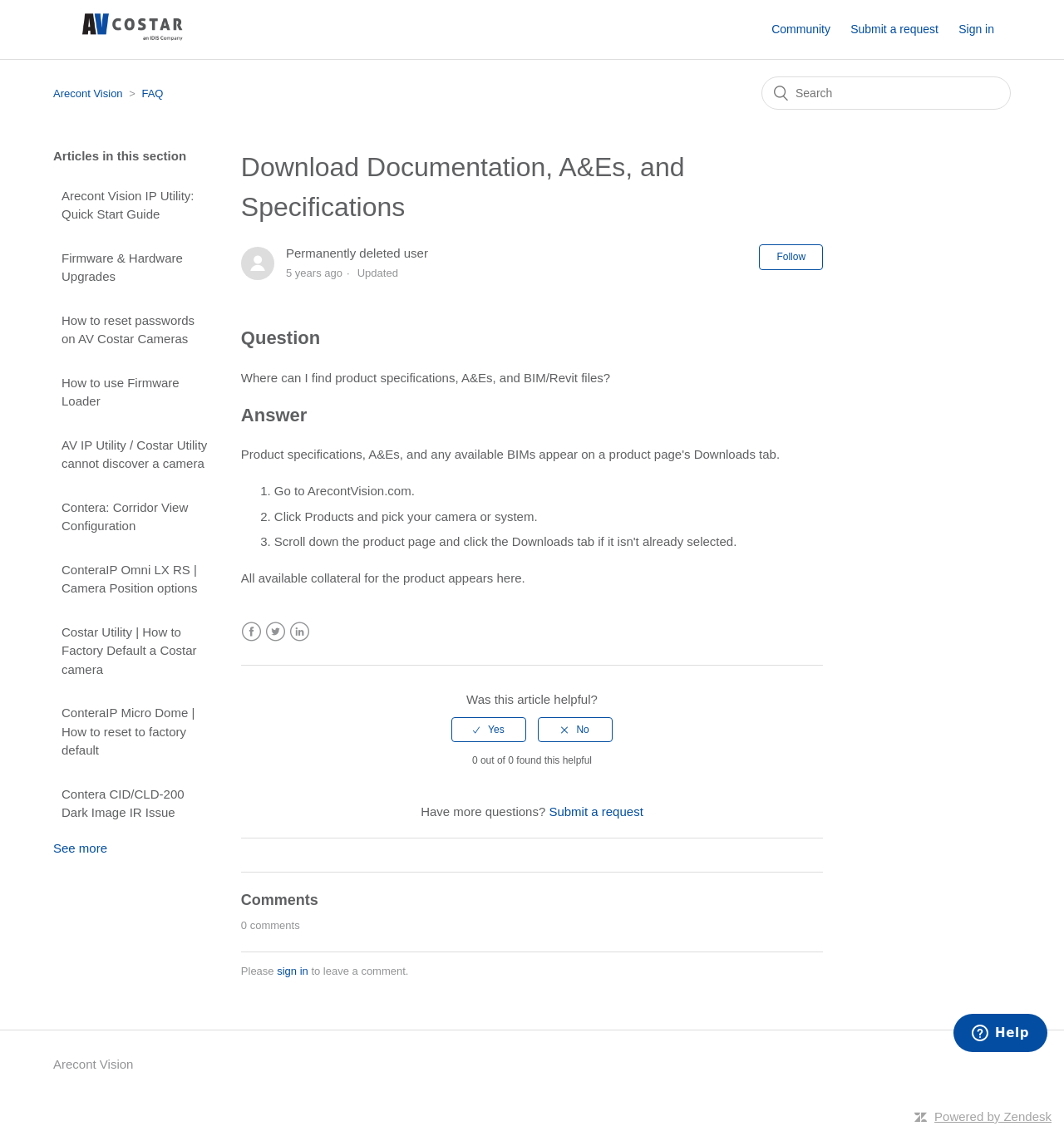Identify the bounding box for the UI element that is described as follows: "Sign in".

[0.901, 0.014, 0.95, 0.038]